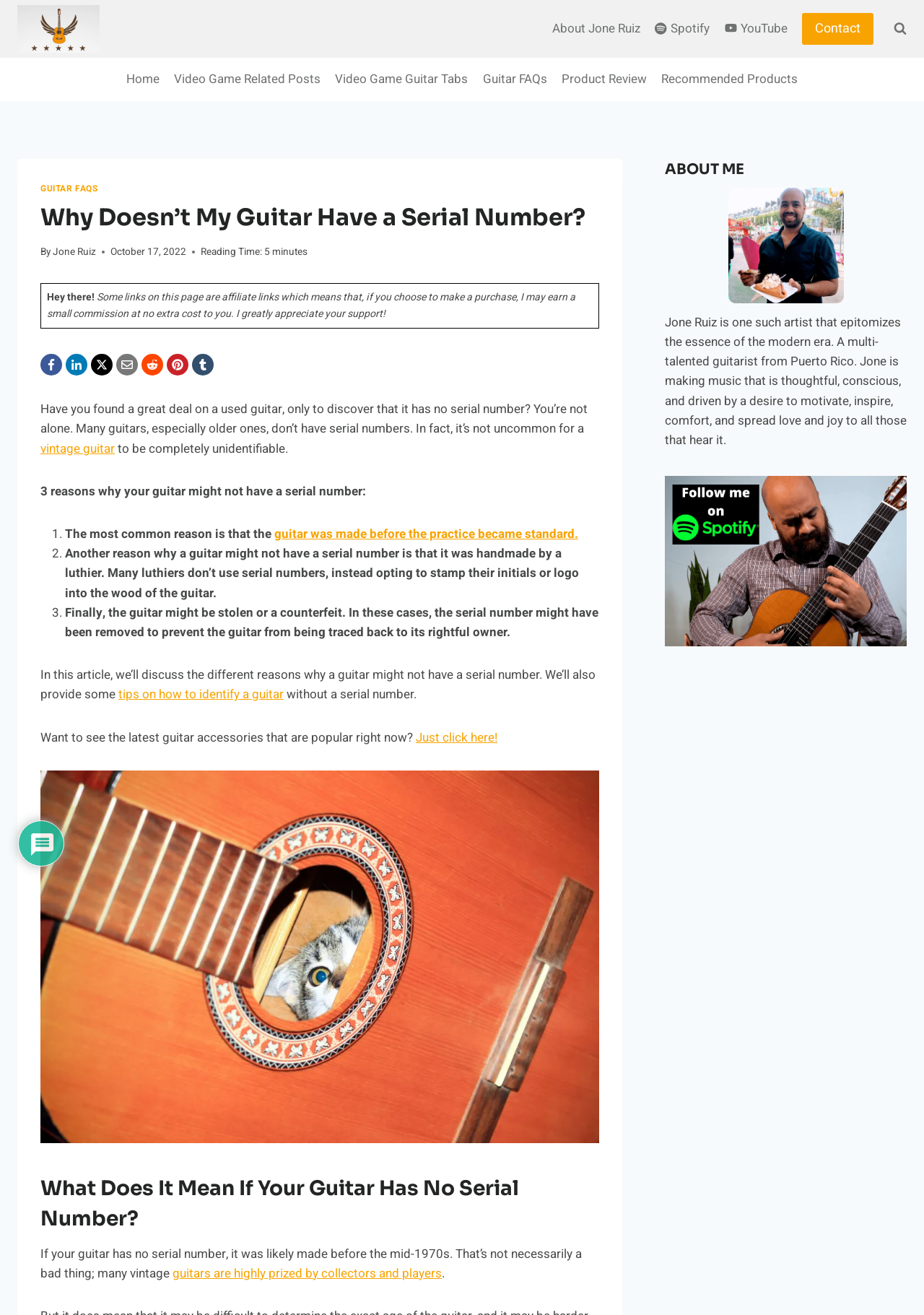Extract the main headline from the webpage and generate its text.

Why Doesn’t My Guitar Have a Serial Number?